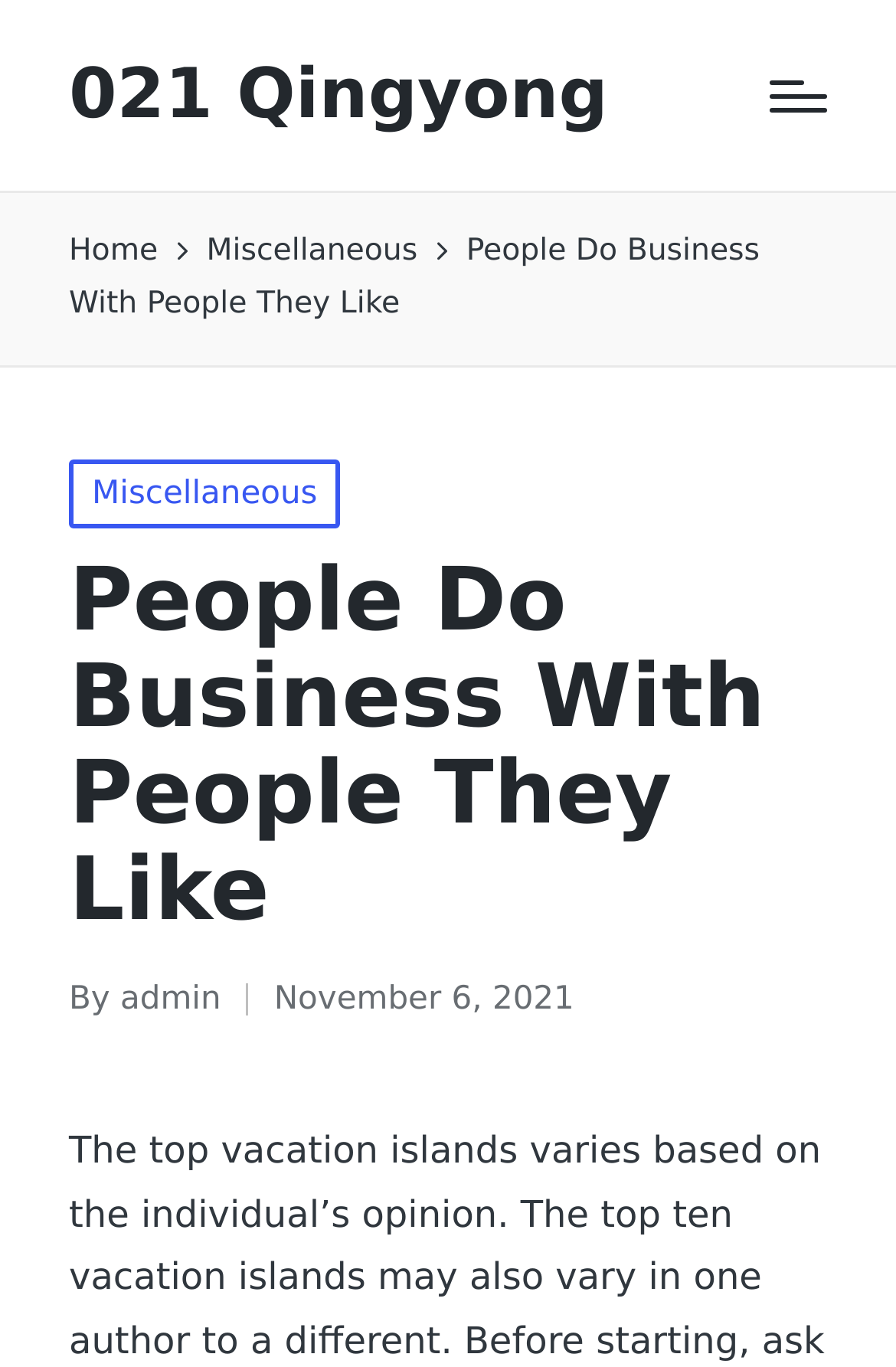Offer a meticulous description of the webpage's structure and content.

The webpage appears to be a blog post or article page. At the top left, there is a link to "021 Qingyong". On the top right, there is a button labeled "Menu" that controls a navigation element called "sinatra-primary-nav". 

Below the top section, there is a navigation section labeled "Breadcrumbs" that contains three links: "Home", "Miscellaneous", and a text element that reads "People Do Business With People They Like". The "Miscellaneous" link appears twice on the page.

The main content of the page is a header section that spans the entire width of the page, containing the title "People Do Business With People They Like". Below the title, there are several lines of text, including "Posted in Miscellaneous", "Posted by", and the date "November 6, 2021". The author's name, "admin", is also mentioned as a link.